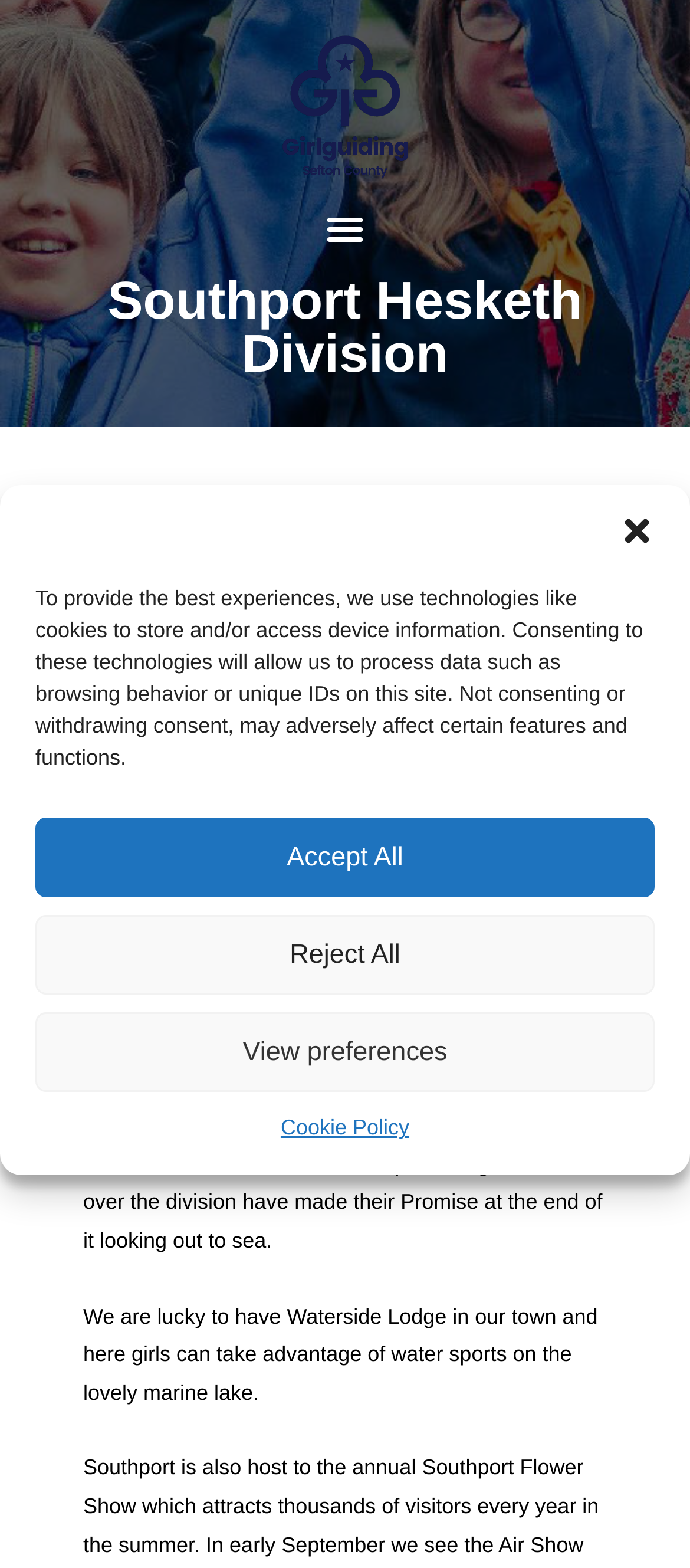Based on the image, provide a detailed and complete answer to the question: 
What is the length of the pier in Southport?

I found the answer by reading the StaticText element that describes the pier in Southport. The text mentions that the pier is 3,650 feet in length.